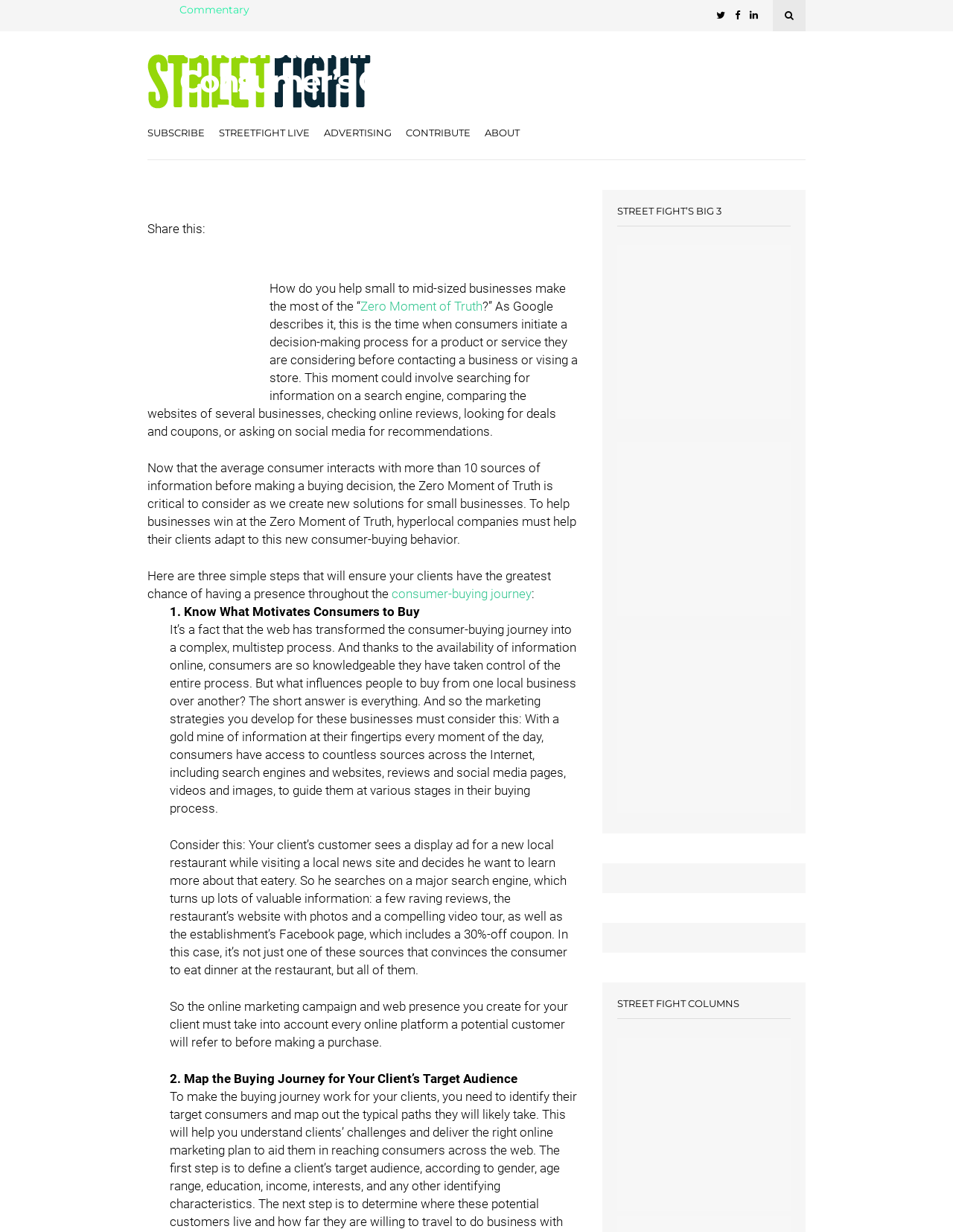Please determine the bounding box coordinates, formatted as (top-left x, top-left y, bottom-right x, bottom-right y), with all values as floating point numbers between 0 and 1. Identify the bounding box of the region described as: StreetFight Live

[0.23, 0.088, 0.325, 0.13]